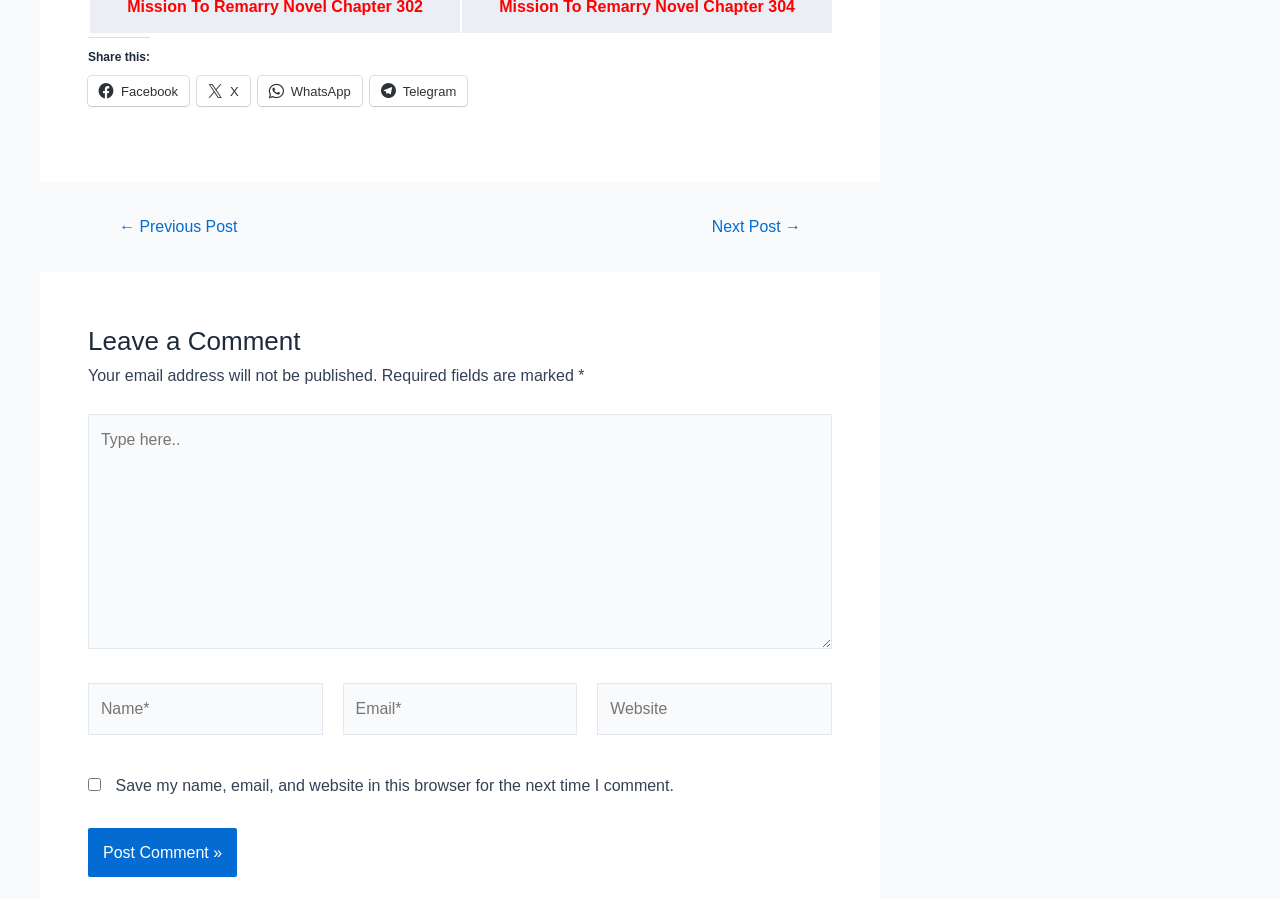Could you determine the bounding box coordinates of the clickable element to complete the instruction: "Enter your name"? Provide the coordinates as four float numbers between 0 and 1, i.e., [left, top, right, bottom].

[0.069, 0.762, 0.252, 0.82]